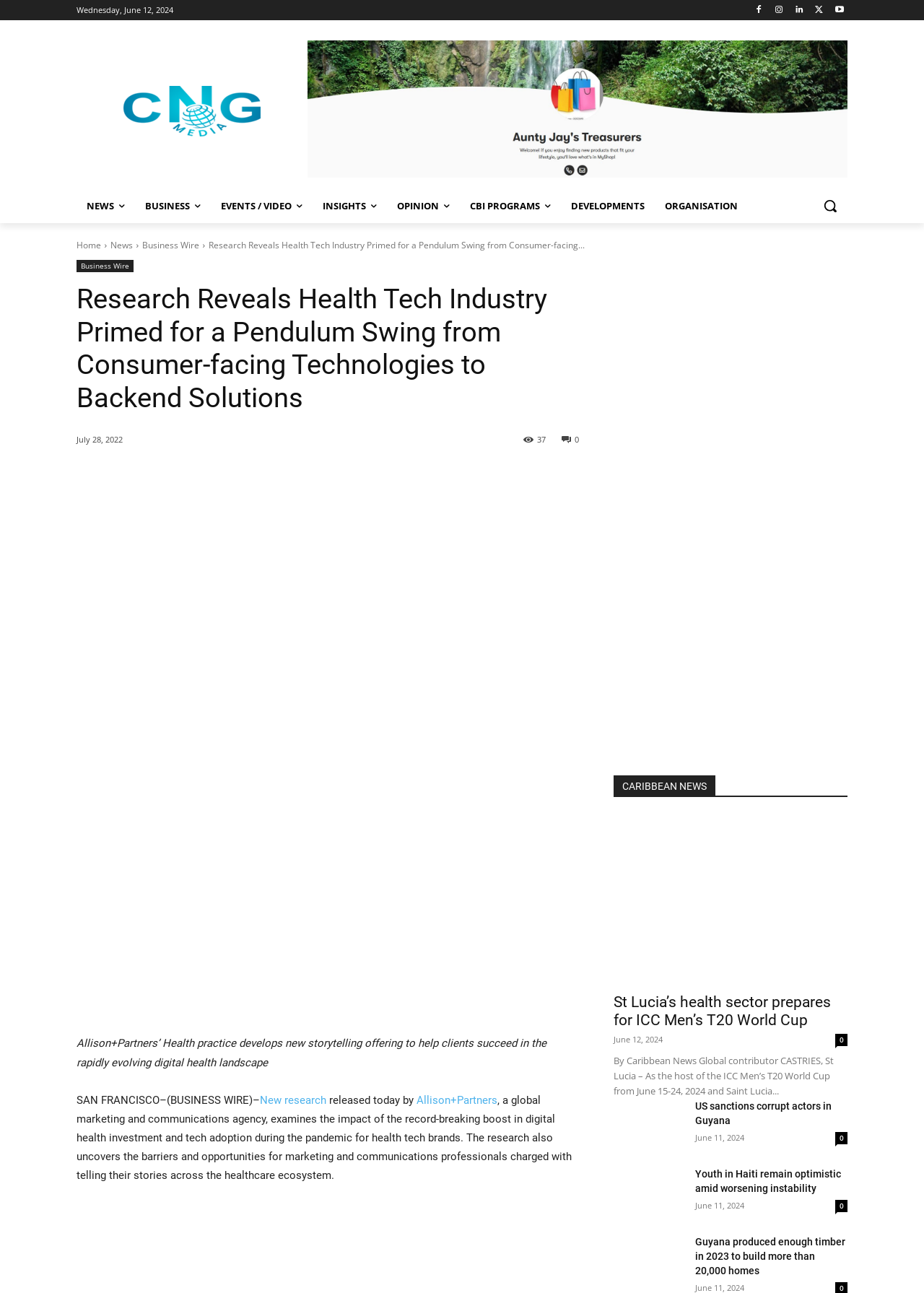Please identify the coordinates of the bounding box that should be clicked to fulfill this instruction: "Share the article".

[0.122, 0.365, 0.147, 0.373]